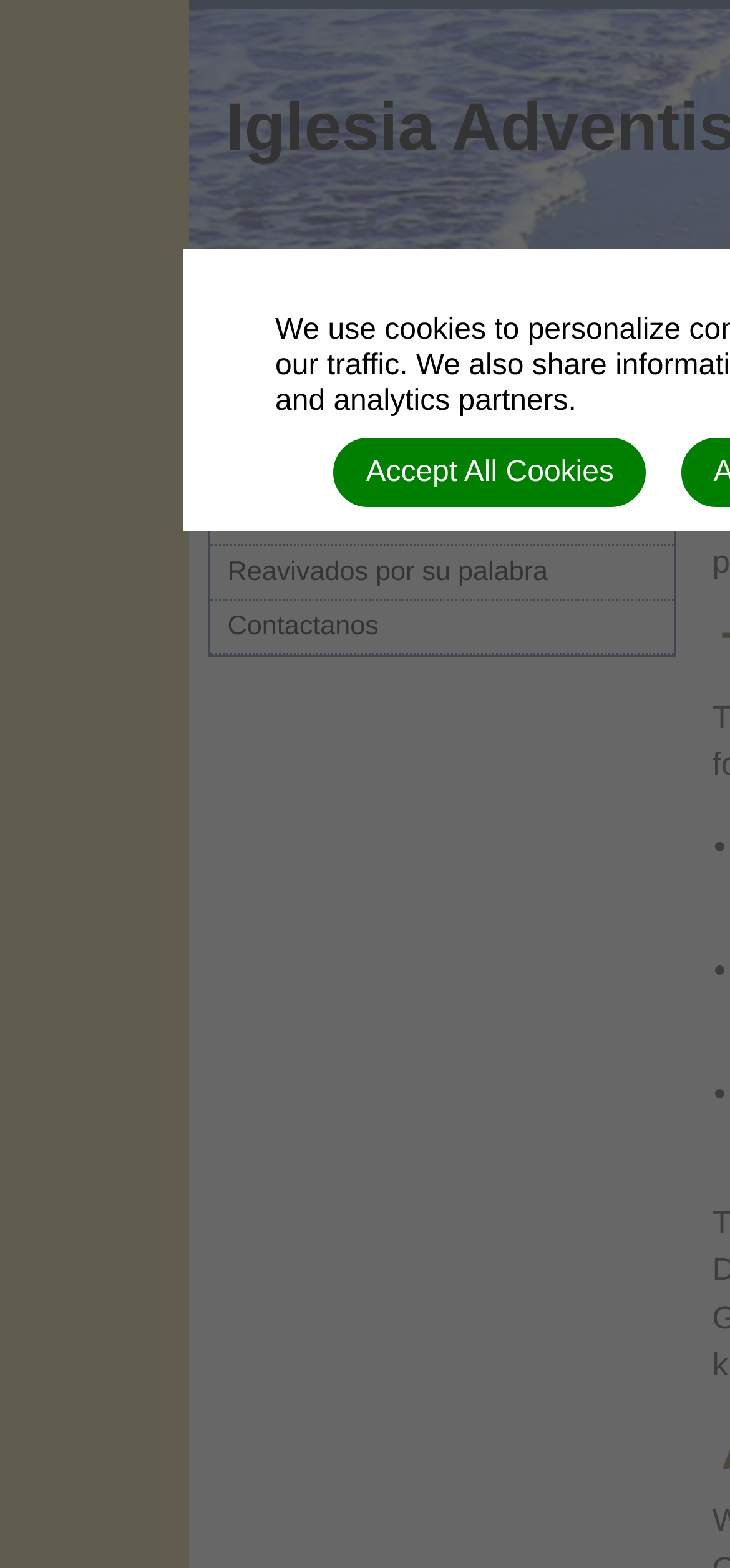What is the purpose of the button on the webpage?
Based on the image, please offer an in-depth response to the question.

The button on the webpage is labeled 'Accept All Cookies' and is located at the middle of the webpage with a bounding box coordinate of [0.458, 0.279, 0.885, 0.324]. Its purpose is to allow users to accept all cookies on the webpage.